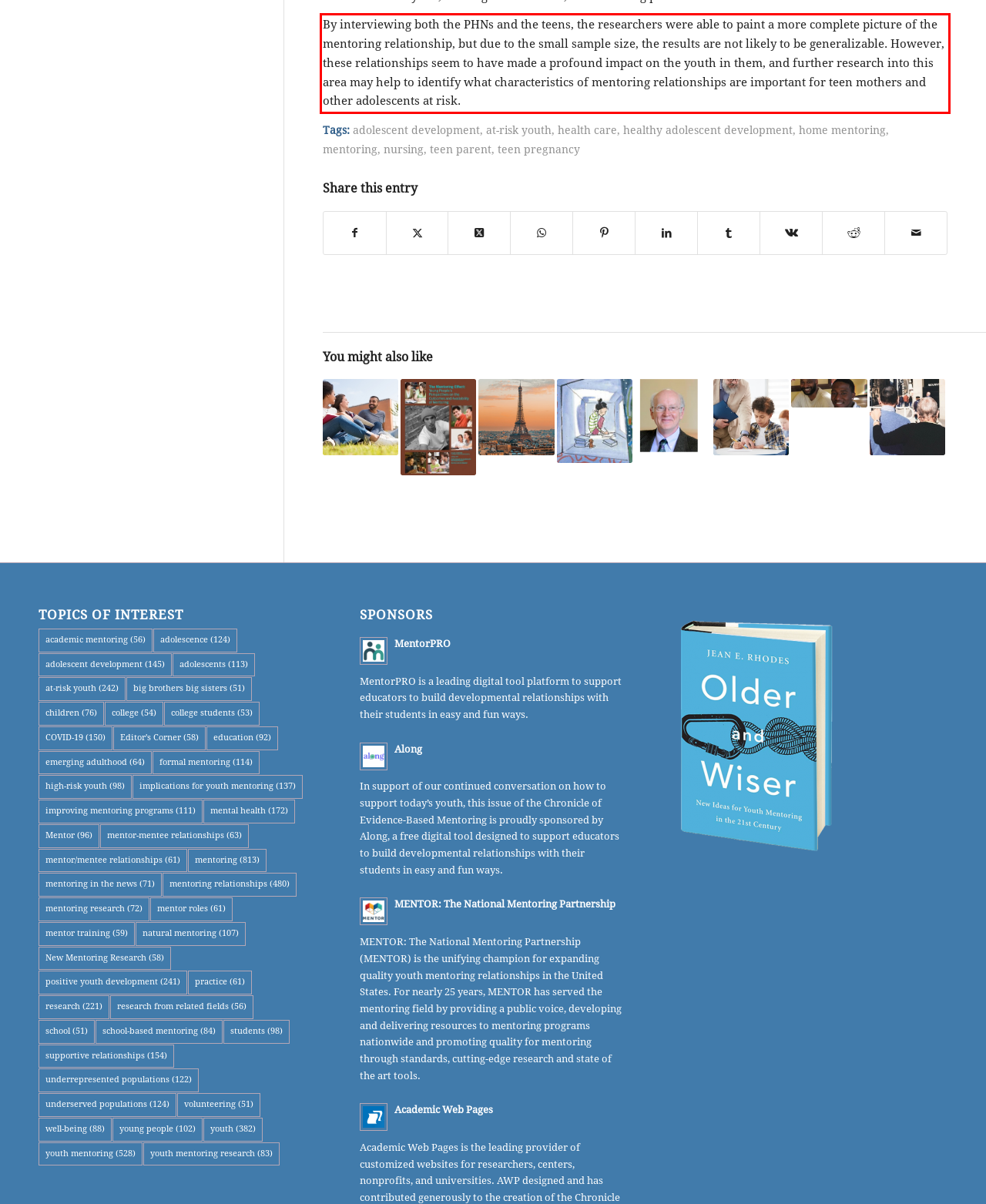Please examine the webpage screenshot containing a red bounding box and use OCR to recognize and output the text inside the red bounding box.

By interviewing both the PHNs and the teens, the researchers were able to paint a more complete picture of the mentoring relationship, but due to the small sample size, the results are not likely to be generalizable. However, these relationships seem to have made a profound impact on the youth in them, and further research into this area may help to identify what characteristics of mentoring relationships are important for teen mothers and other adolescents at risk.